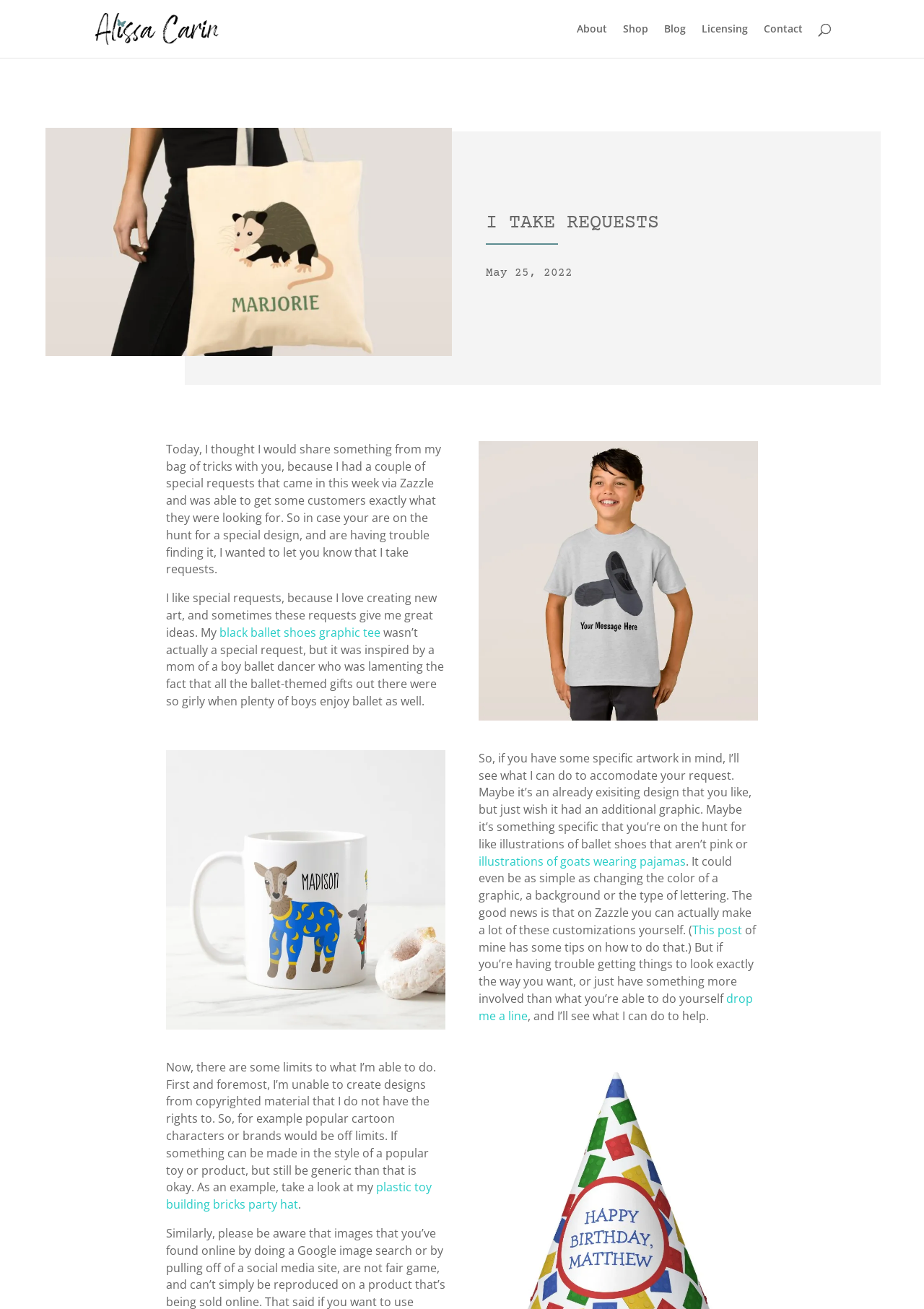What is the main topic of this webpage?
Look at the screenshot and provide an in-depth answer.

The webpage is about the author taking special requests from customers, and creating custom designs for them. The author explains that they love creating new art and sometimes these requests give them great ideas.